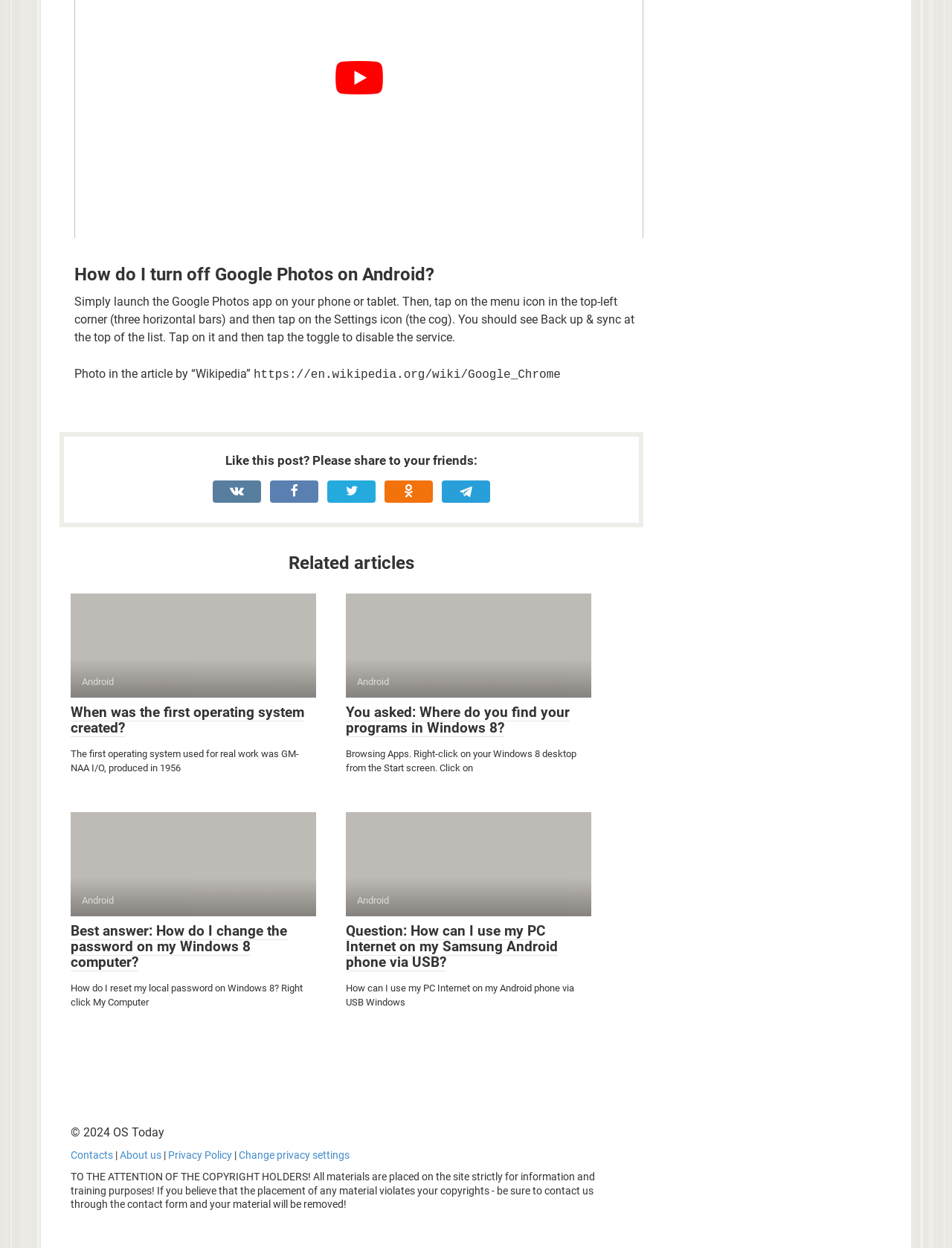Identify the bounding box coordinates of the region I need to click to complete this instruction: "Click on the 'Contacts' link".

[0.074, 0.921, 0.119, 0.931]